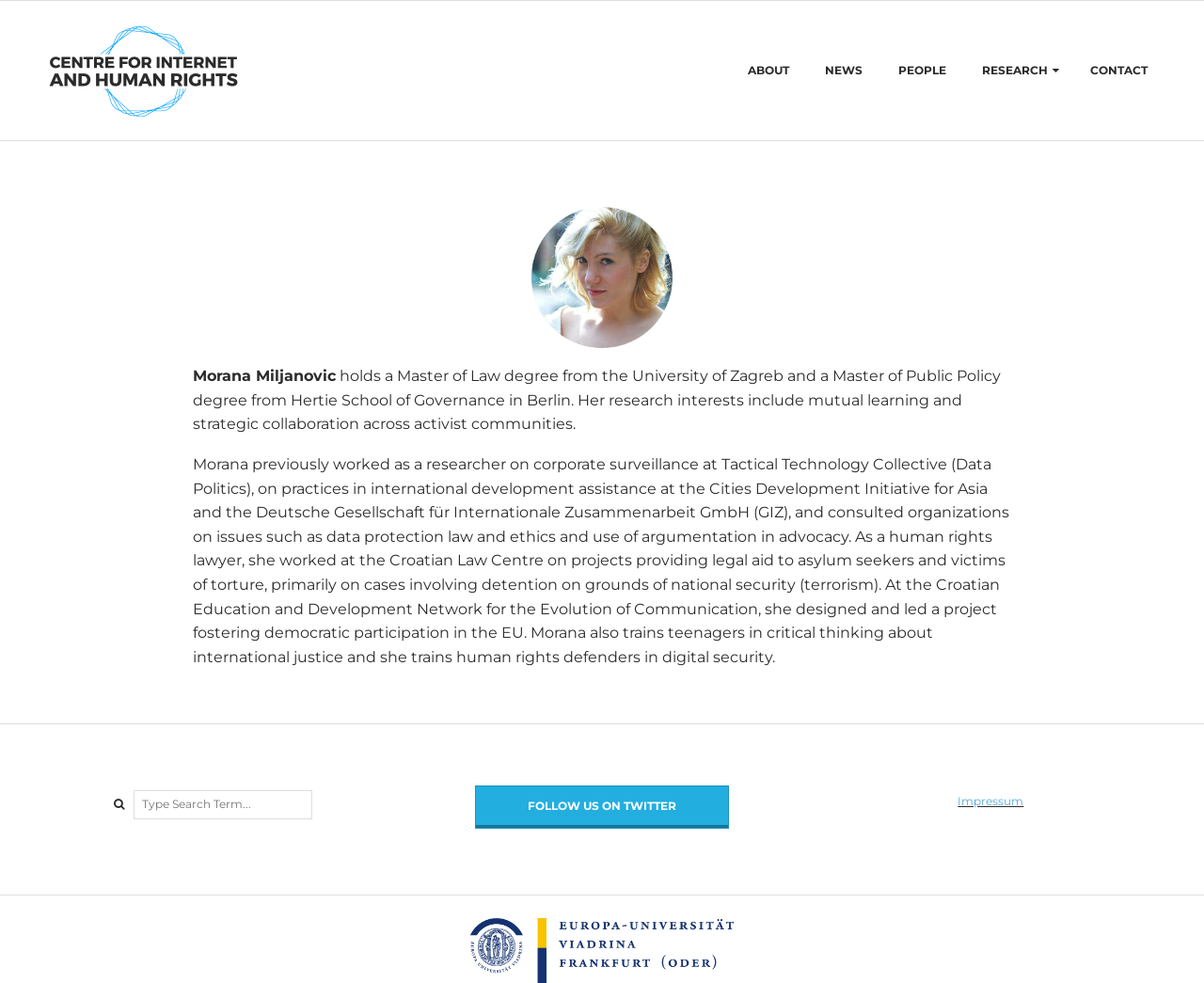Explain the webpage in detail.

The webpage is about Morana Miljanovic, a researcher at the Centre for Internet & Human Rights. At the top of the page, there is a logo image and a link to the homepage. Below the logo, there is a primary navigation menu with five links: ABOUT, NEWS, PEOPLE, RESEARCH, and CONTACT.

The main content of the page is an article about Morana Miljanovic. It starts with a header section that includes a link to Morana's profile and an image of her. Below the header, there is a brief bio that describes her educational background and research interests. The bio is followed by a longer paragraph that details her work experience, including her research and advocacy work in human rights and digital security.

At the bottom of the page, there is a search bar with a label "Search" and a text box to enter search terms. Next to the search bar, there is a link to follow the Centre for Internet & Human Rights on Twitter. On the bottom right corner of the page, there is a link to the Impressum page.